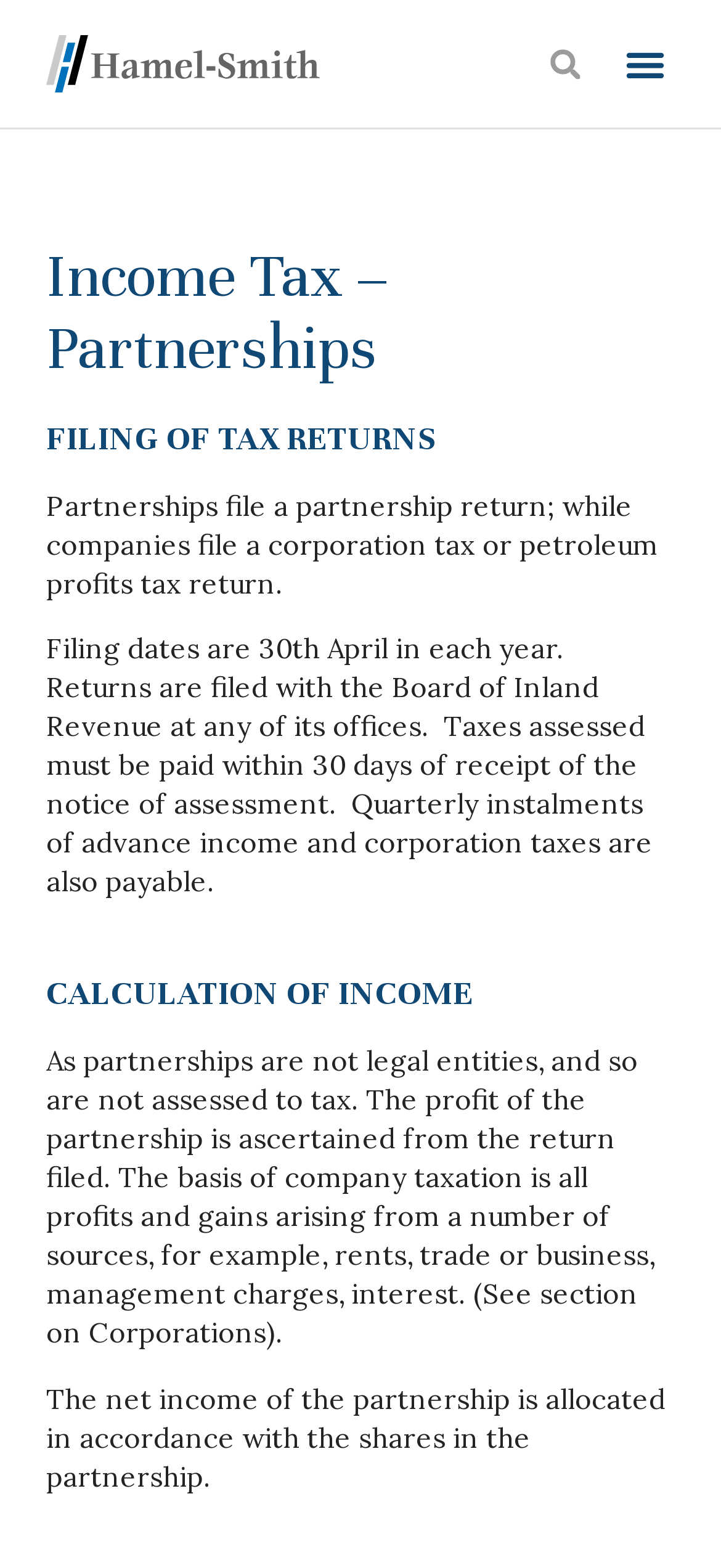Determine the bounding box for the UI element described here: "Menu".

[0.851, 0.021, 0.936, 0.06]